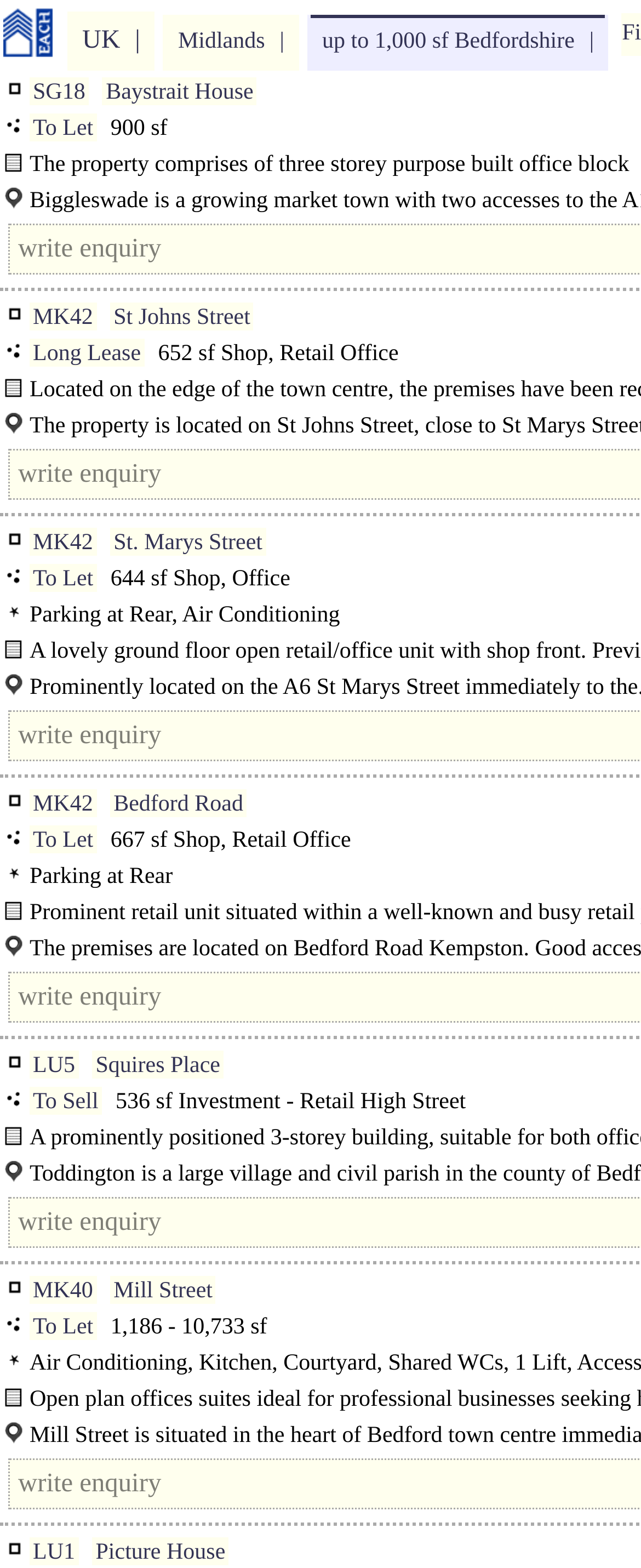Detail the various sections and features present on the webpage.

This webpage appears to be a property listing page, specifically focused on Bedfordshire. At the top, there are three links: "UK", "Midlands", and "up to 1,000 sf Bedfordshire", which suggest that the user can navigate to different regions or property types.

Below these links, there are several property listings, each with its own set of details. The first listing has a link to "SG18" and "Baystrait House", with a description of the property as a three-story office block adjacent to a station. The listing also includes the size of the property, "900 sf", and a link to "To Let".

The second listing has a link to "MK42" and "St Johns Street", with a description of the property as a shop or retail office with a size of "652 sf". This listing also includes a link to "Long Lease".

The third listing has a link to "MK42" and "St. Marys Street", with a description of the property as a shop or office with a size of "644 sf". This listing also includes a link to "To Let" and mentions "Parking at Rear, Air Conditioning" as amenities.

The fourth listing has a link to "MK42" and "Bedford Road", with a description of the property as a shop or retail office with a size of "667 sf". This listing also includes a link to "To Let" and mentions "Parking at Rear" as an amenity.

The fifth listing has a link to "LU5" and "Squires Place", with a description of the property as an investment opportunity in a retail high street location with a size of "536 sf". This listing also includes a link to "To Sell".

The sixth and final listing has a link to "MK40" and "Mill Street", with a description of the property as a shop or office with a size range of "1,186 - 10,733 sf". This listing also includes a link to "To Let".

Overall, this webpage appears to be a comprehensive listing of properties in Bedfordshire, with various details and amenities provided for each listing.